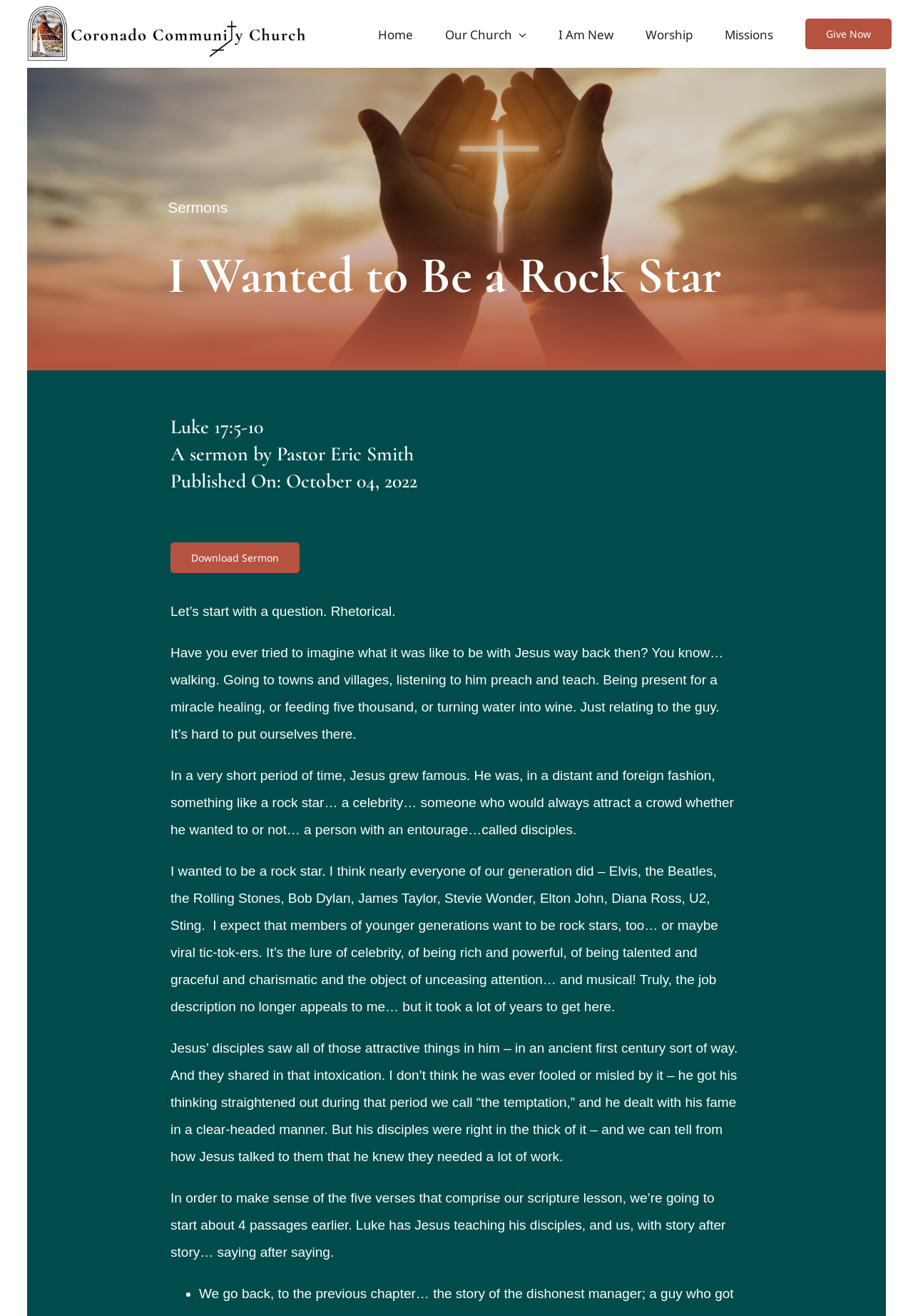Find the UI element described as: "Missions" and predict its bounding box coordinates. Ensure the coordinates are four float numbers between 0 and 1, [left, top, right, bottom].

[0.794, 0.0, 0.847, 0.052]